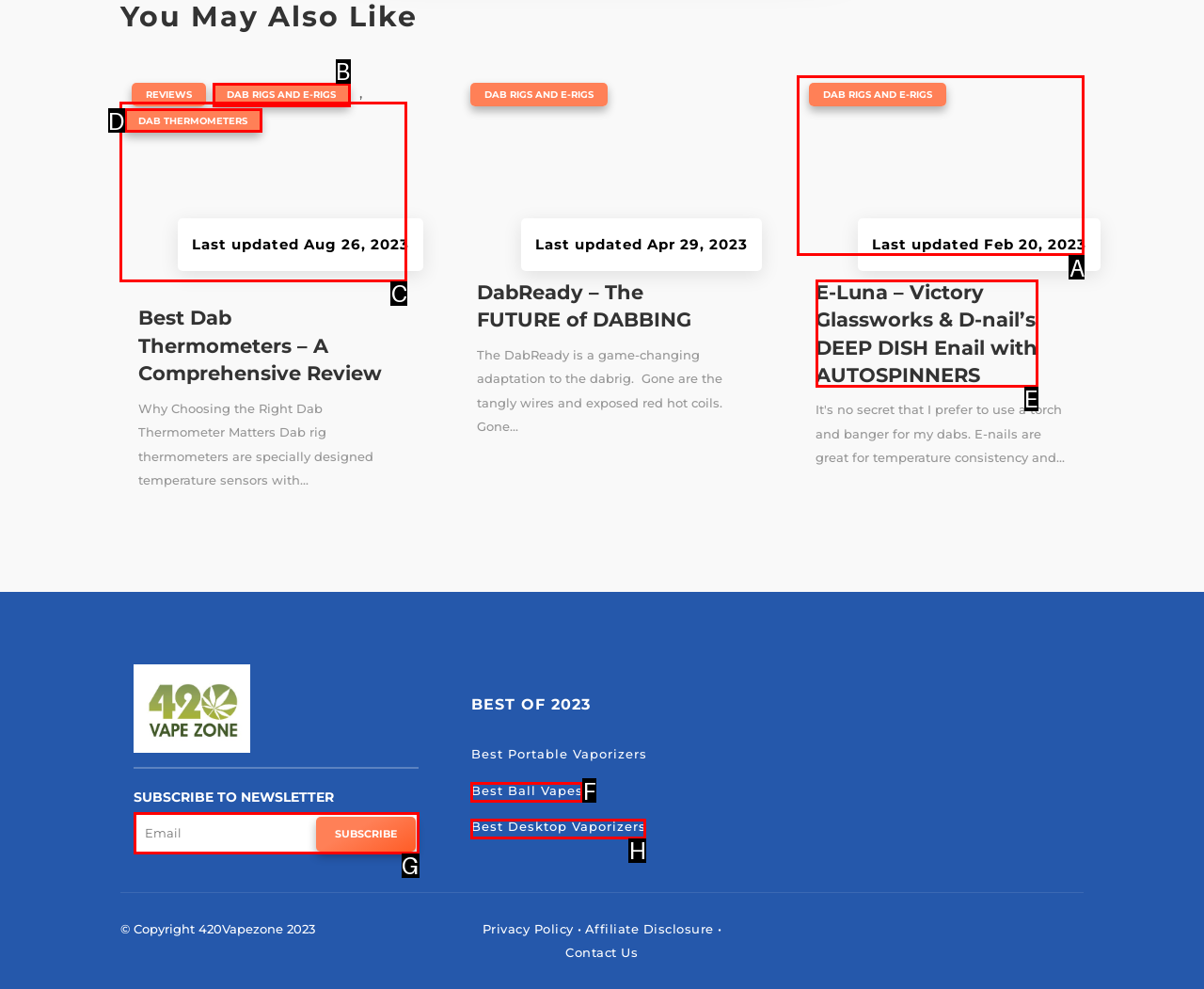Given the description: name="et_pb_signup_email" placeholder="Email", select the HTML element that best matches it. Reply with the letter of your chosen option.

G